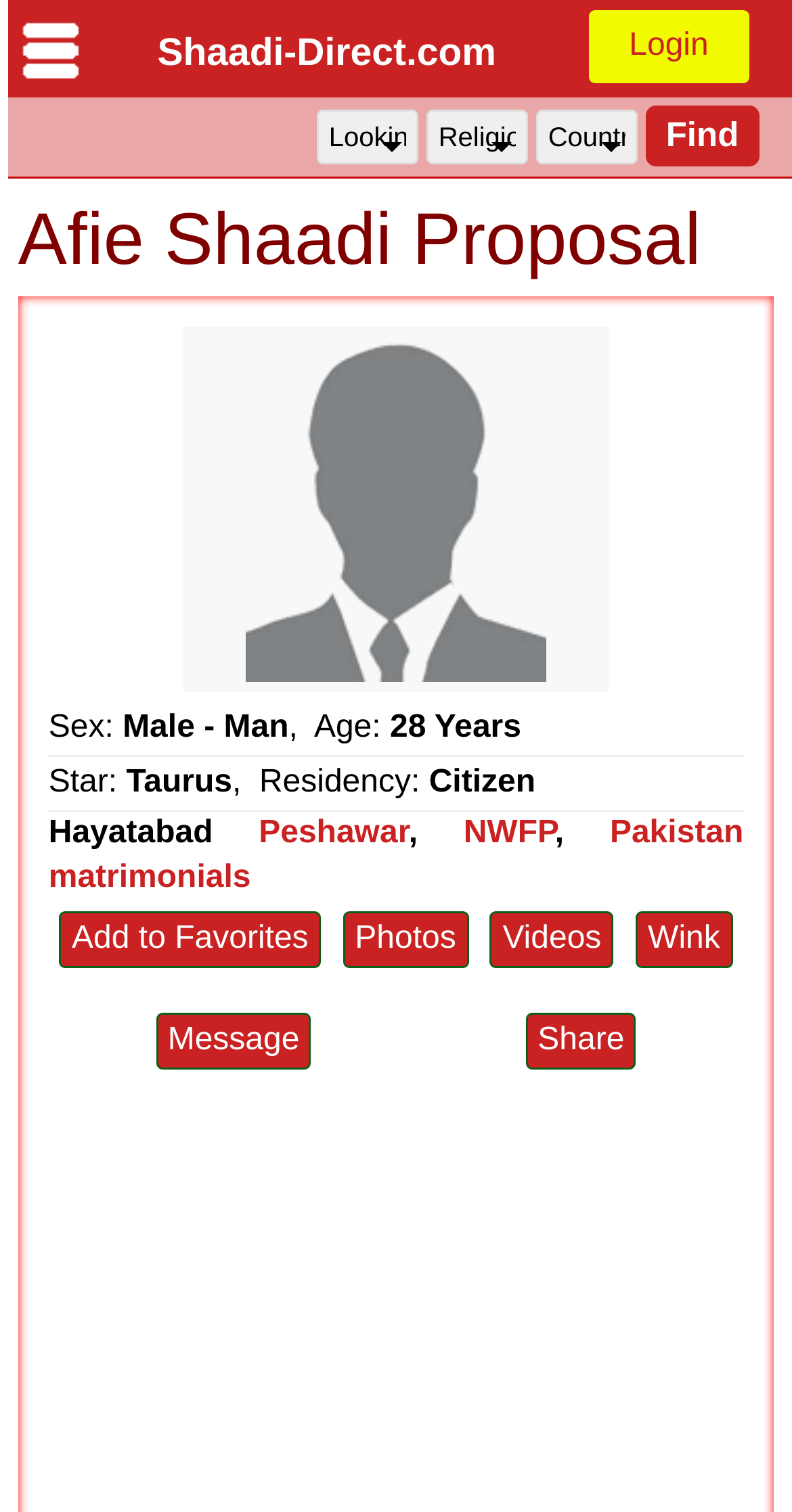Please provide a comprehensive response to the question based on the details in the image: What is the current residency of the person?

The current residency of the person can be found in the profile section, where it says 'Residency: Hayatabad'.